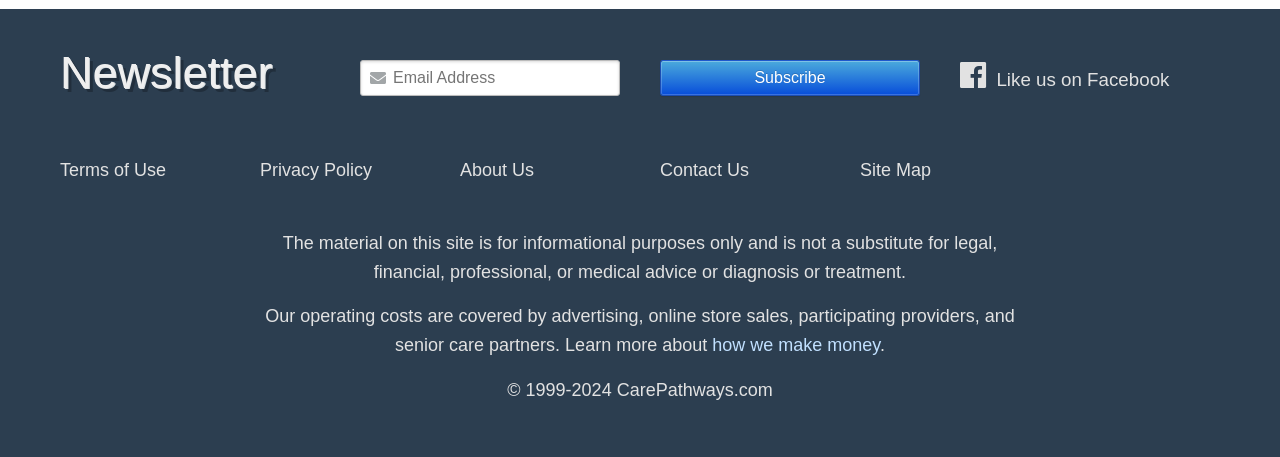Find the bounding box coordinates of the clickable area that will achieve the following instruction: "Contact us".

[0.516, 0.35, 0.585, 0.394]